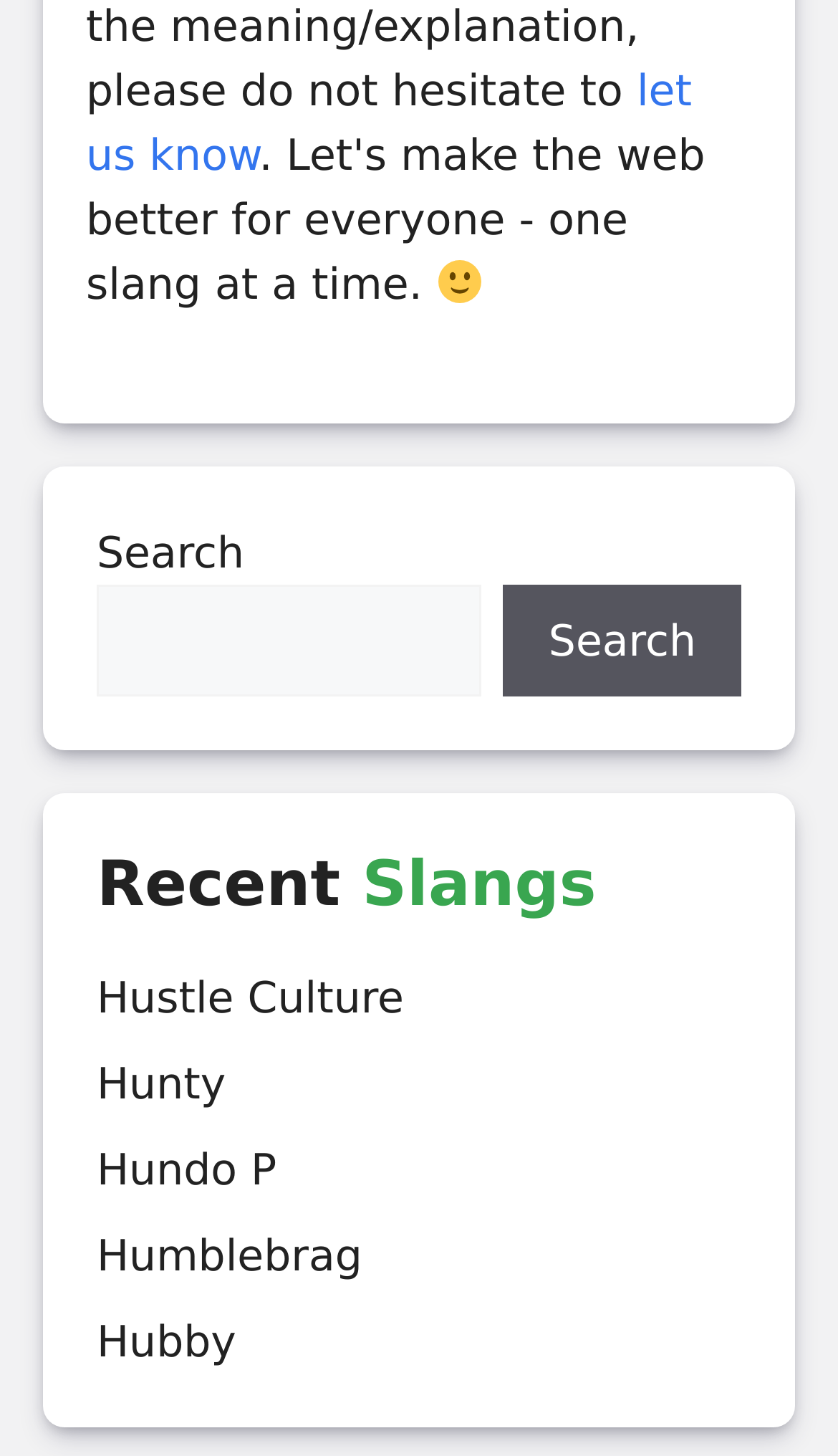Please provide the bounding box coordinates for the element that needs to be clicked to perform the instruction: "go to Hustle Culture". The coordinates must consist of four float numbers between 0 and 1, formatted as [left, top, right, bottom].

[0.115, 0.667, 0.482, 0.702]